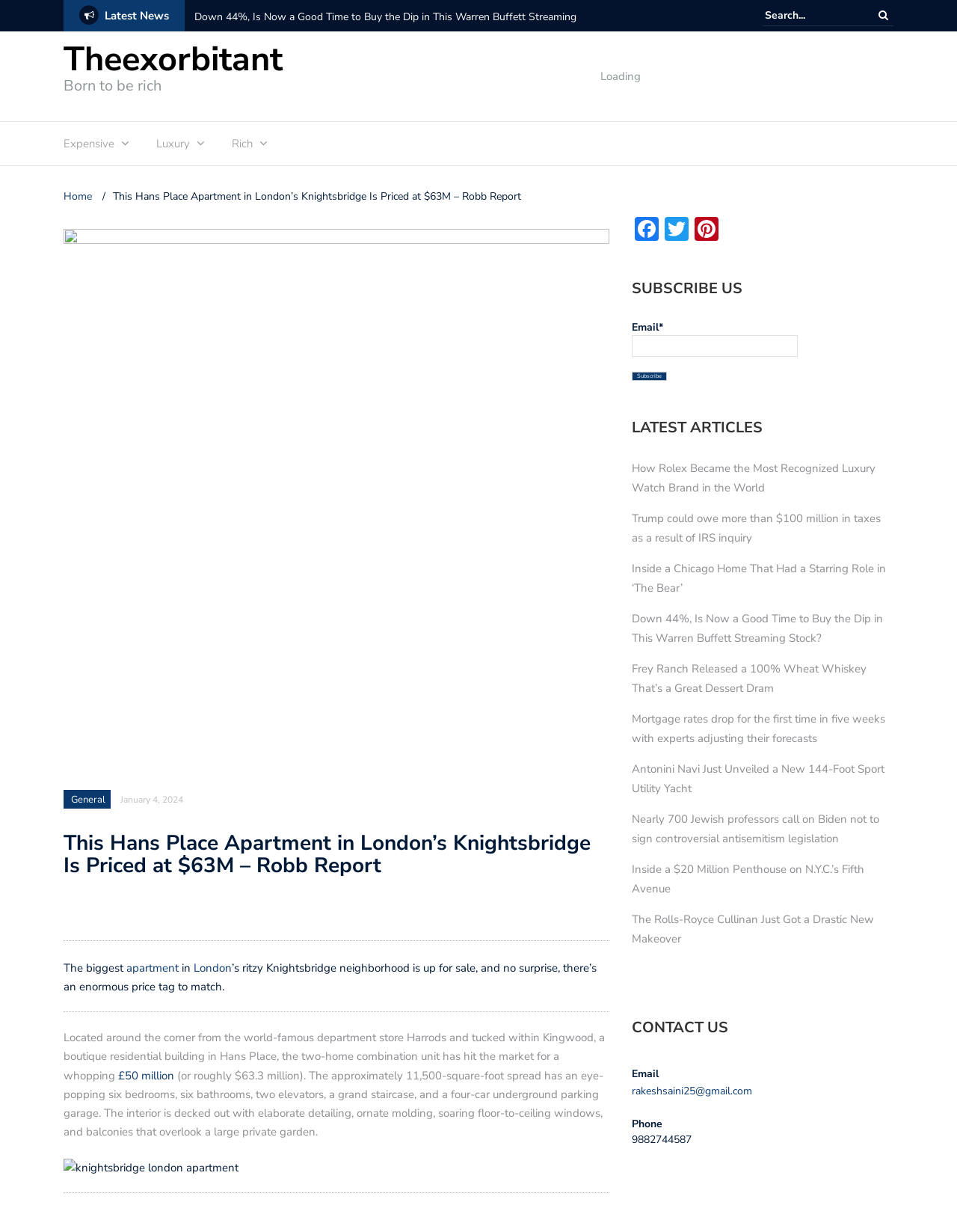Determine the bounding box coordinates of the clickable element necessary to fulfill the instruction: "Read the latest news". Provide the coordinates as four float numbers within the 0 to 1 range, i.e., [left, top, right, bottom].

[0.106, 0.007, 0.177, 0.019]